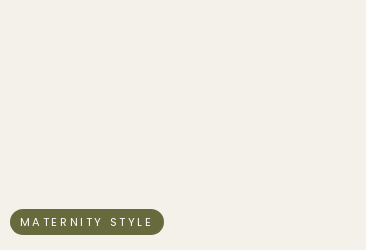Craft a detailed explanation of the image.

The image features a prominently displayed button labeled "MATERNITY STYLE," which emphasizes a focus on maternity fashion and aesthetics. The button is styled with a subtle, earthy-toned background, inviting users to engage with content related to stylish choices for expectant mothers. It suggests a curated selection of articles or resources that highlight current trends and insights into maternity wear, celebrating both practicality and elegance for mothers-to-be. This element is part of a larger context that includes discussions about motherhood, fashion, and personal style, making it a key navigational feature for audiences interested in these topics.